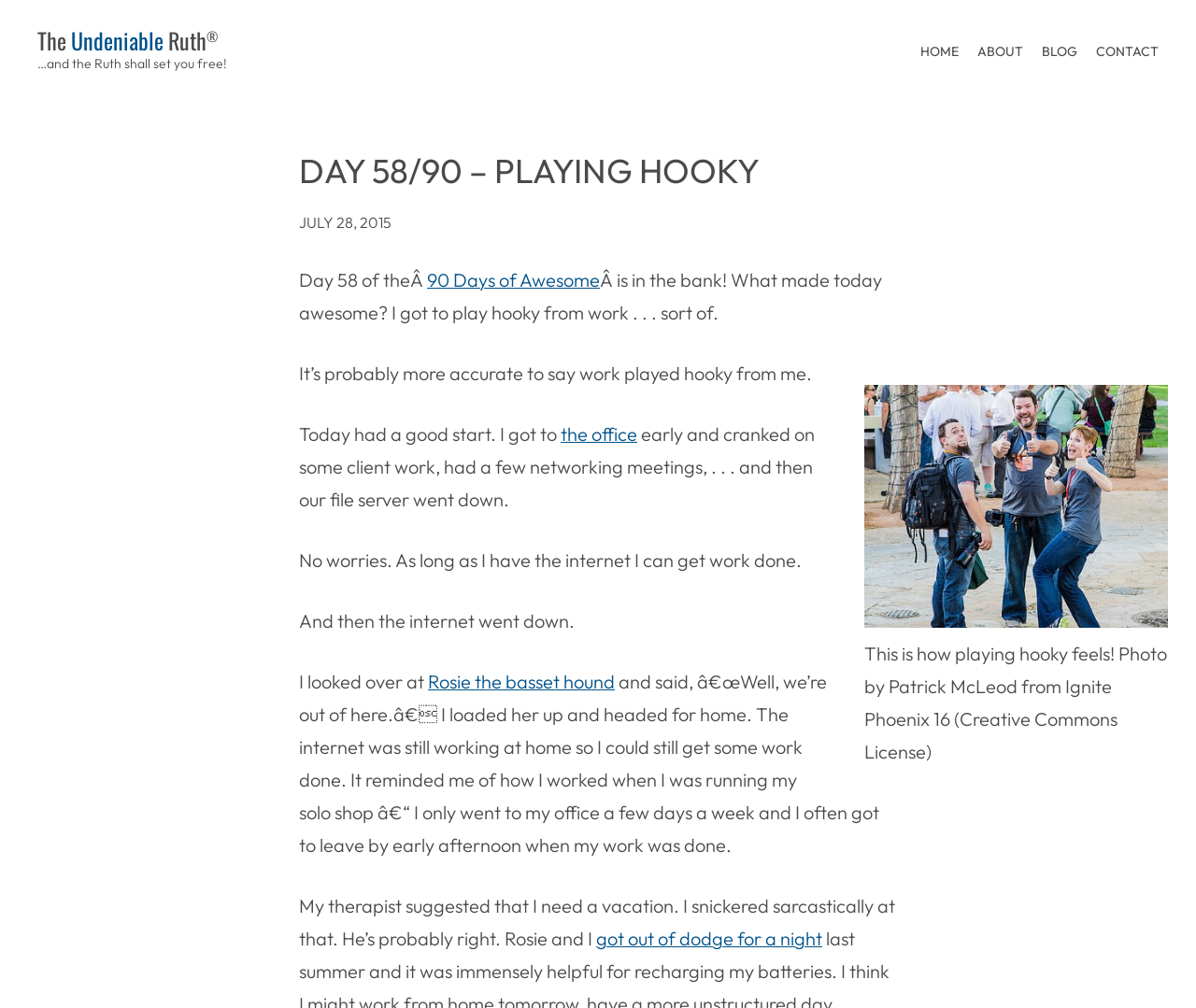Observe the image and answer the following question in detail: What is the name of the blog?

The name of the blog can be determined by looking at the heading elements at the top of the webpage. The three heading elements 'The', 'Undeniable', and 'Ruth' are linked together, suggesting that they form the title of the blog.